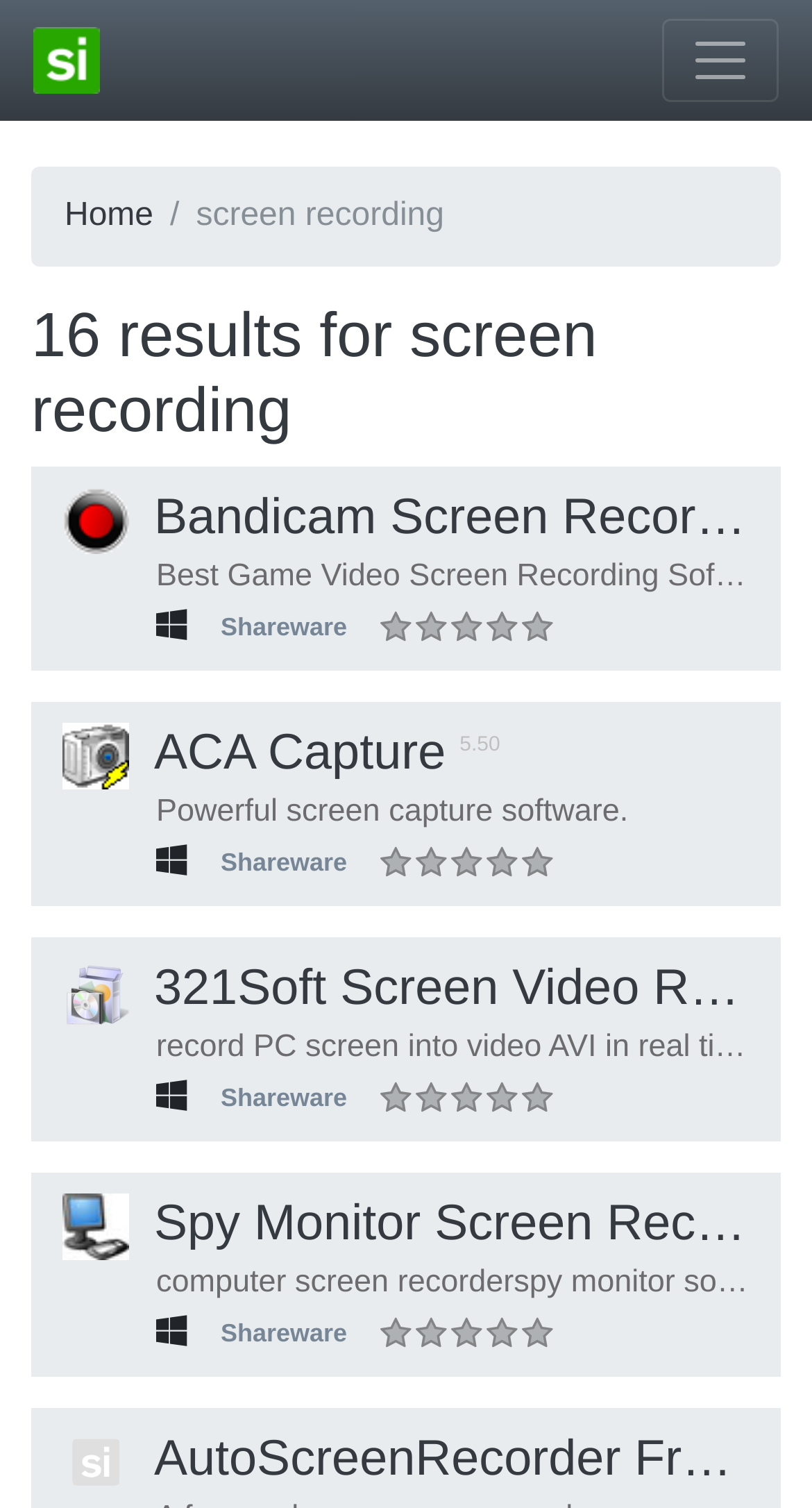Predict the bounding box coordinates of the UI element that matches this description: "Home". The coordinates should be in the format [left, top, right, bottom] with each value between 0 and 1.

[0.079, 0.131, 0.189, 0.155]